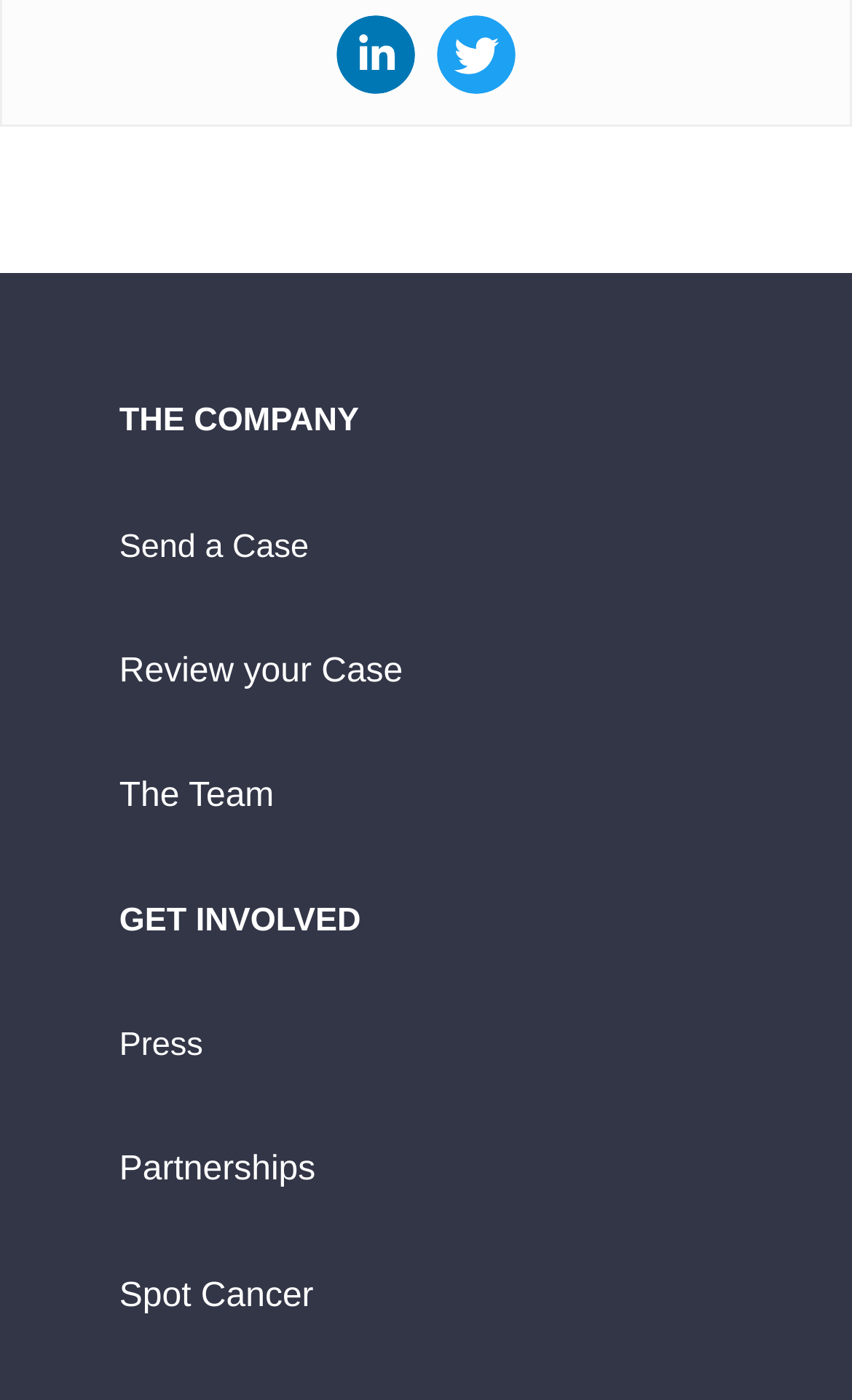Please determine the bounding box coordinates for the element that should be clicked to follow these instructions: "read about press".

[0.14, 0.734, 0.238, 0.76]